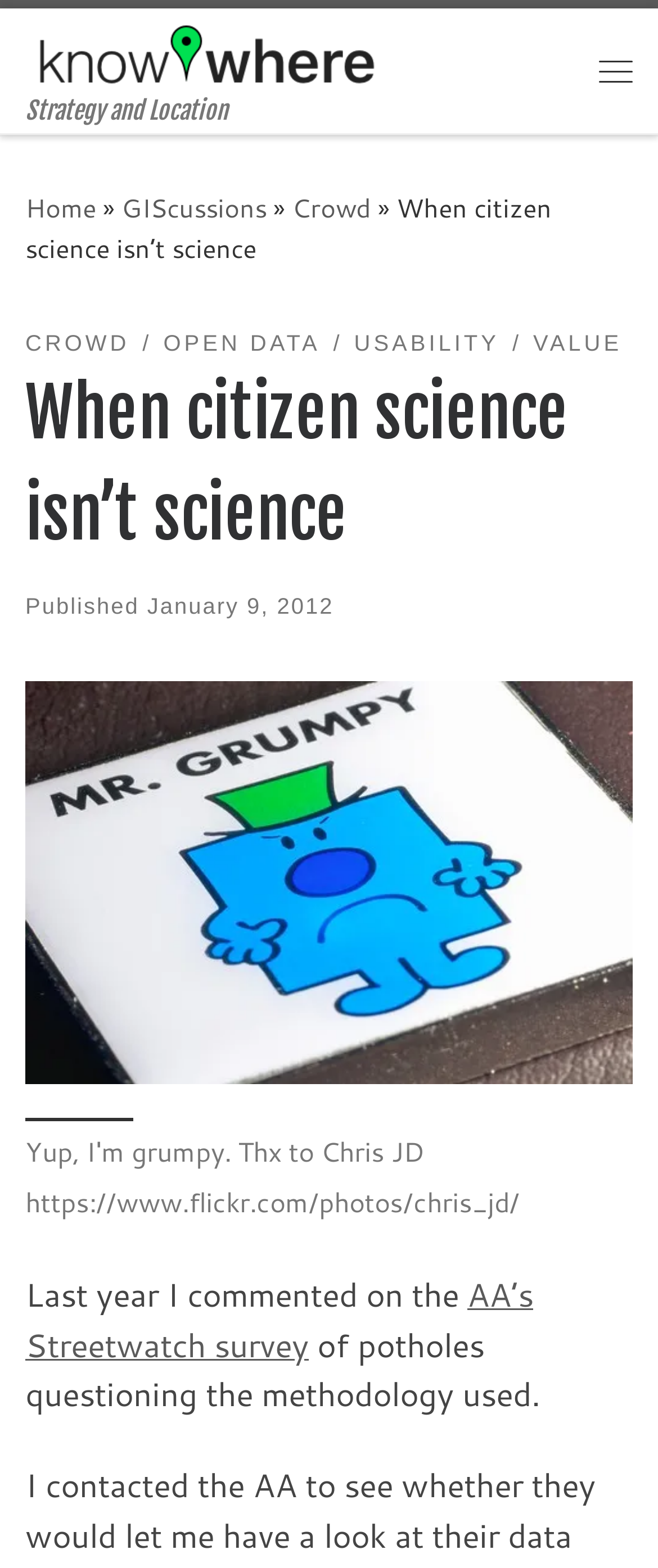Using the description "AA’s Streetwatch survey", locate and provide the bounding box of the UI element.

[0.038, 0.811, 0.81, 0.872]